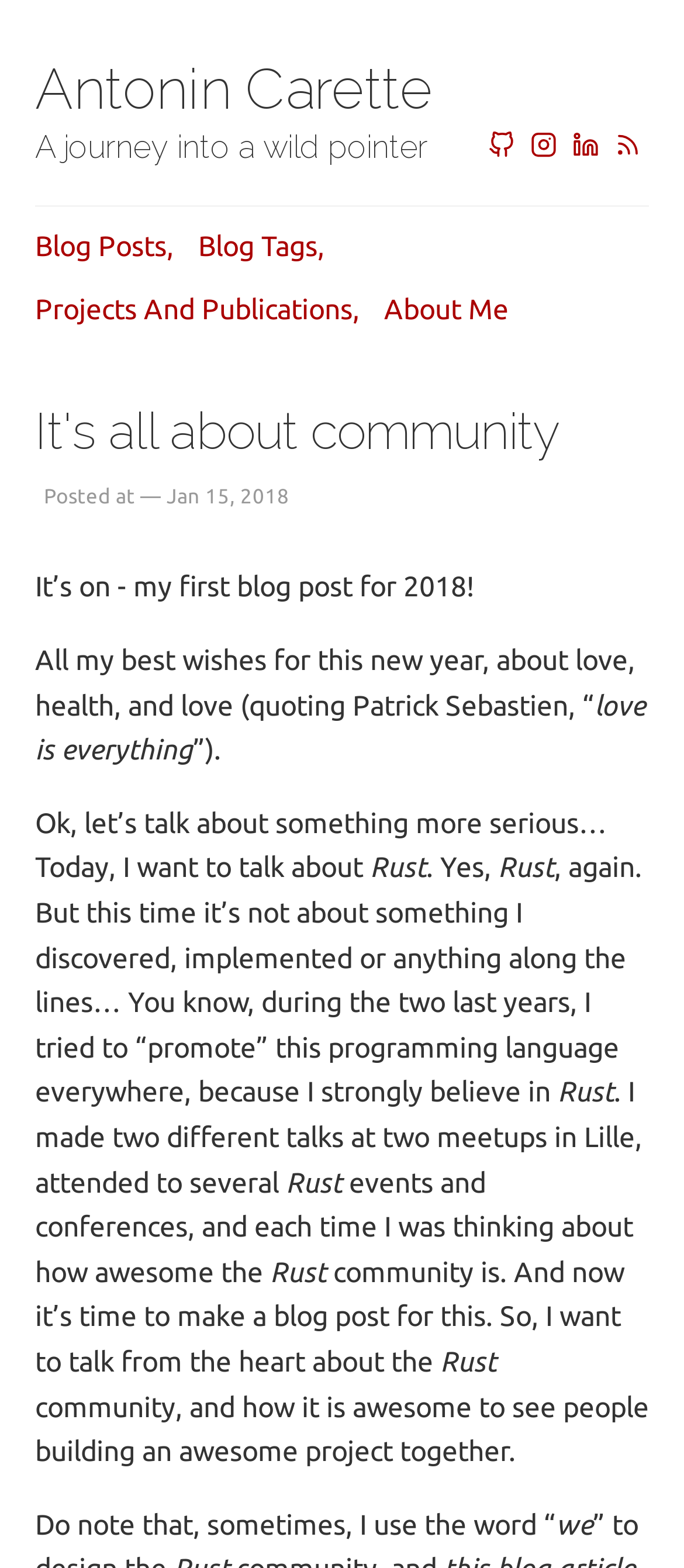Specify the bounding box coordinates (top-left x, top-left y, bottom-right x, bottom-right y) of the UI element in the screenshot that matches this description: Projects and Publications,

[0.051, 0.187, 0.526, 0.207]